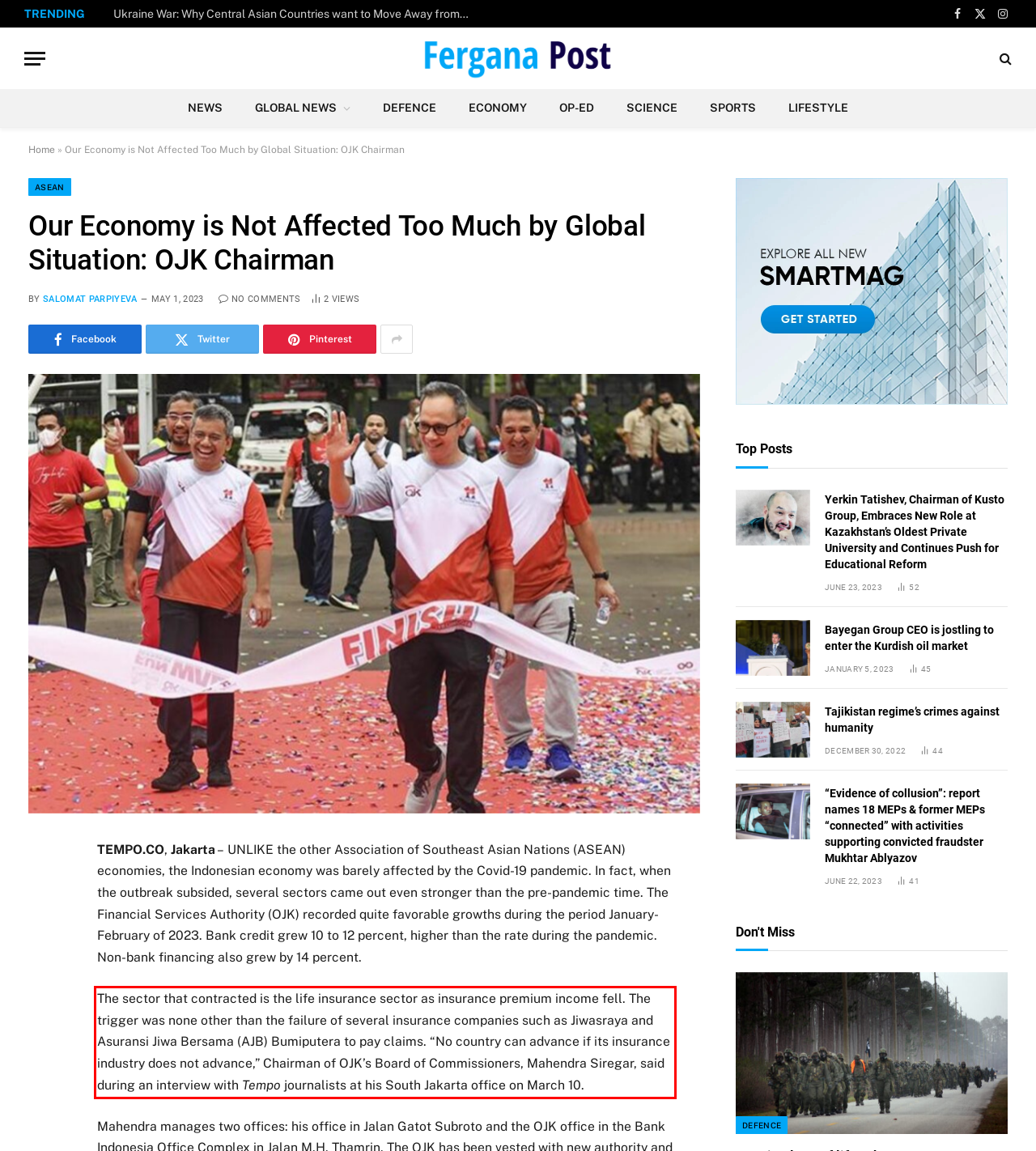You are looking at a screenshot of a webpage with a red rectangle bounding box. Use OCR to identify and extract the text content found inside this red bounding box.

The sector that contracted is the life insurance sector as insurance premium income fell. The trigger was none other than the failure of several insurance companies such as Jiwasraya and Asuransi Jiwa Bersama (AJB) Bumiputera to pay claims. “No country can advance if its insurance industry does not advance,” Chairman of OJK’s Board of Commissioners, Mahendra Siregar, said during an interview with Tempo journalists at his South Jakarta office on March 10.